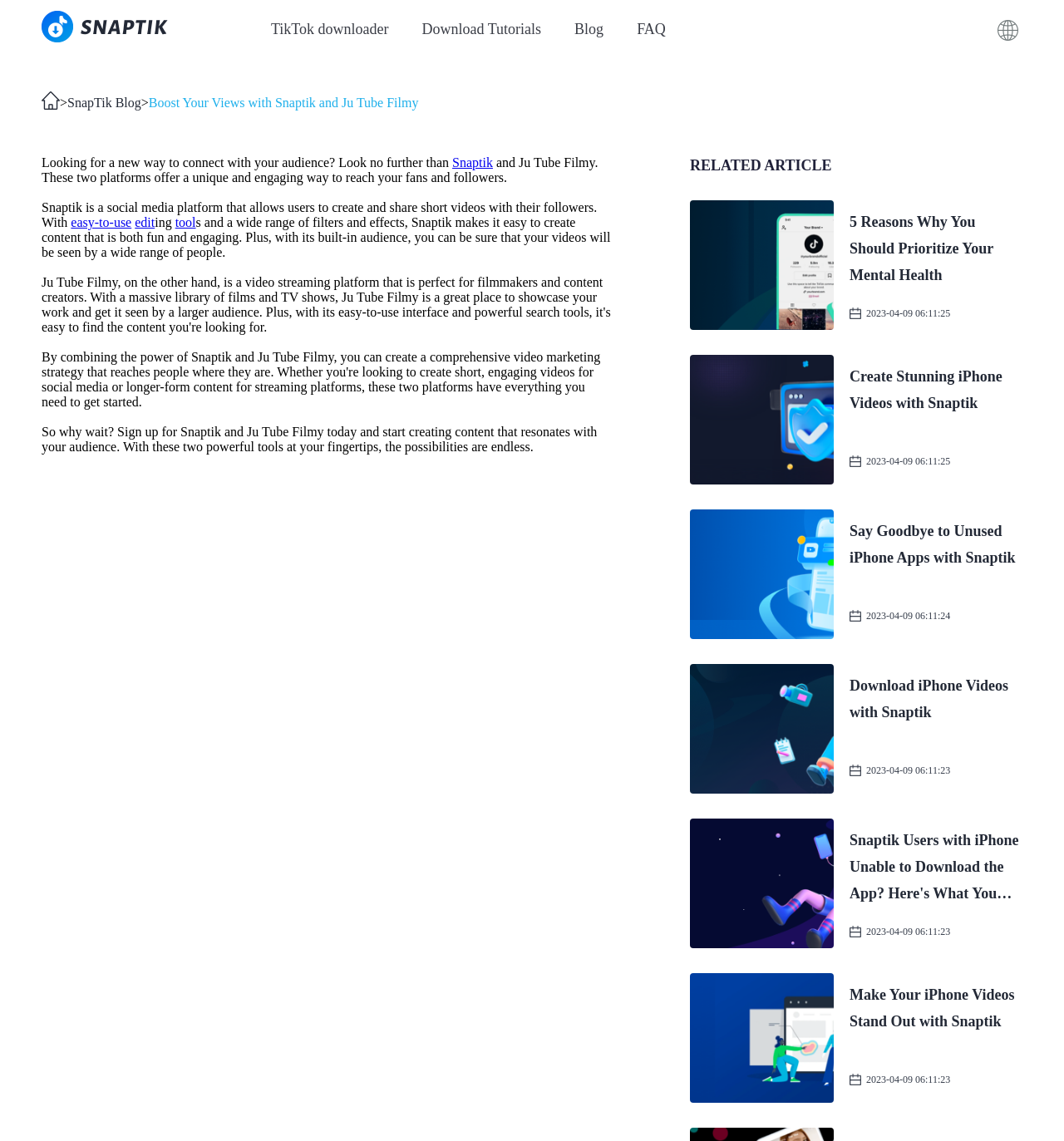Please provide the main heading of the webpage content.

Boost Your Views with Snaptik and Ju Tube Filmy-